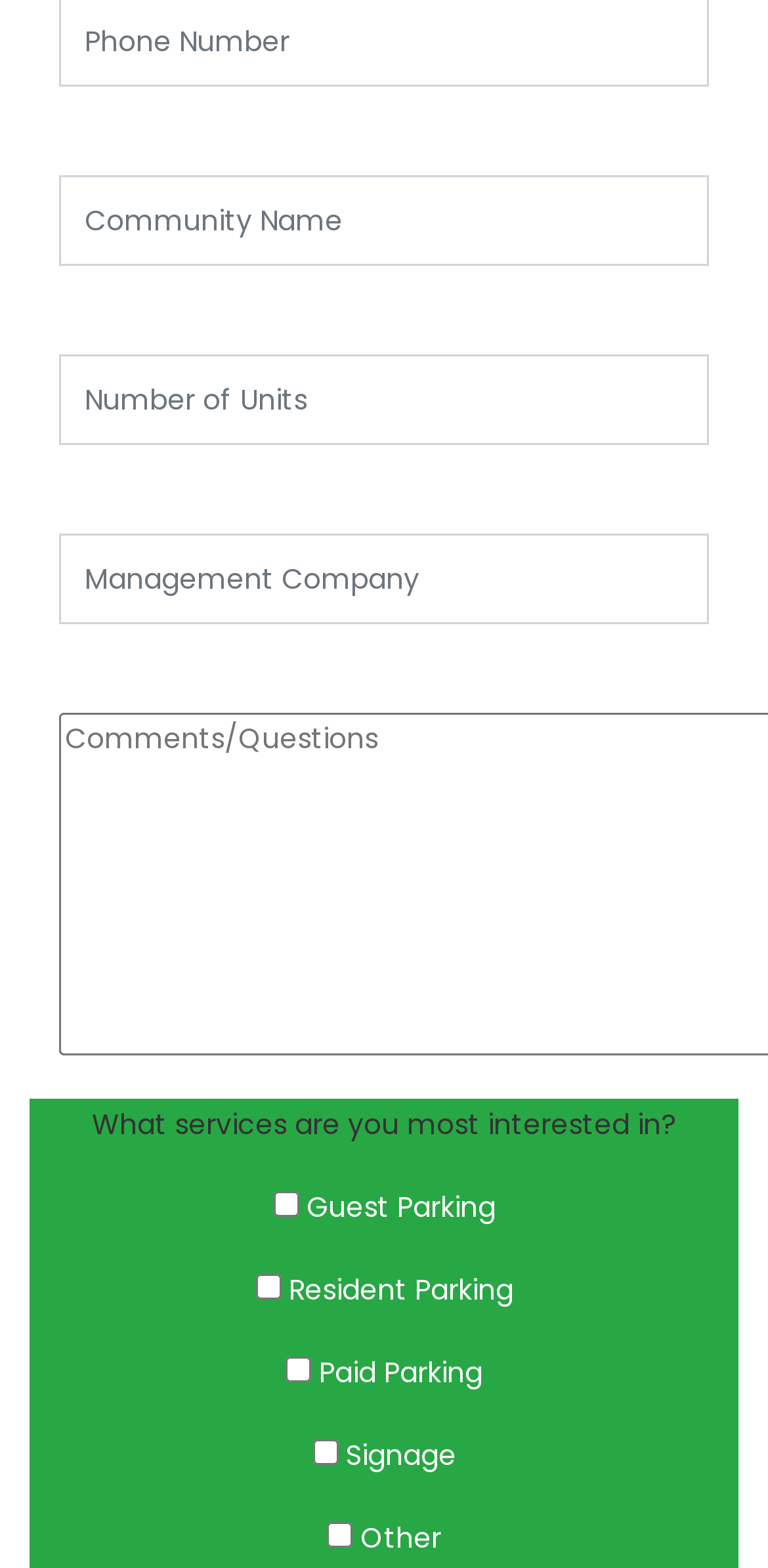Identify the bounding box coordinates for the UI element described as: "parent_node: Signage name="servicesInquiry[]" value="Signage"". The coordinates should be provided as four floats between 0 and 1: [left, top, right, bottom].

[0.406, 0.918, 0.44, 0.934]